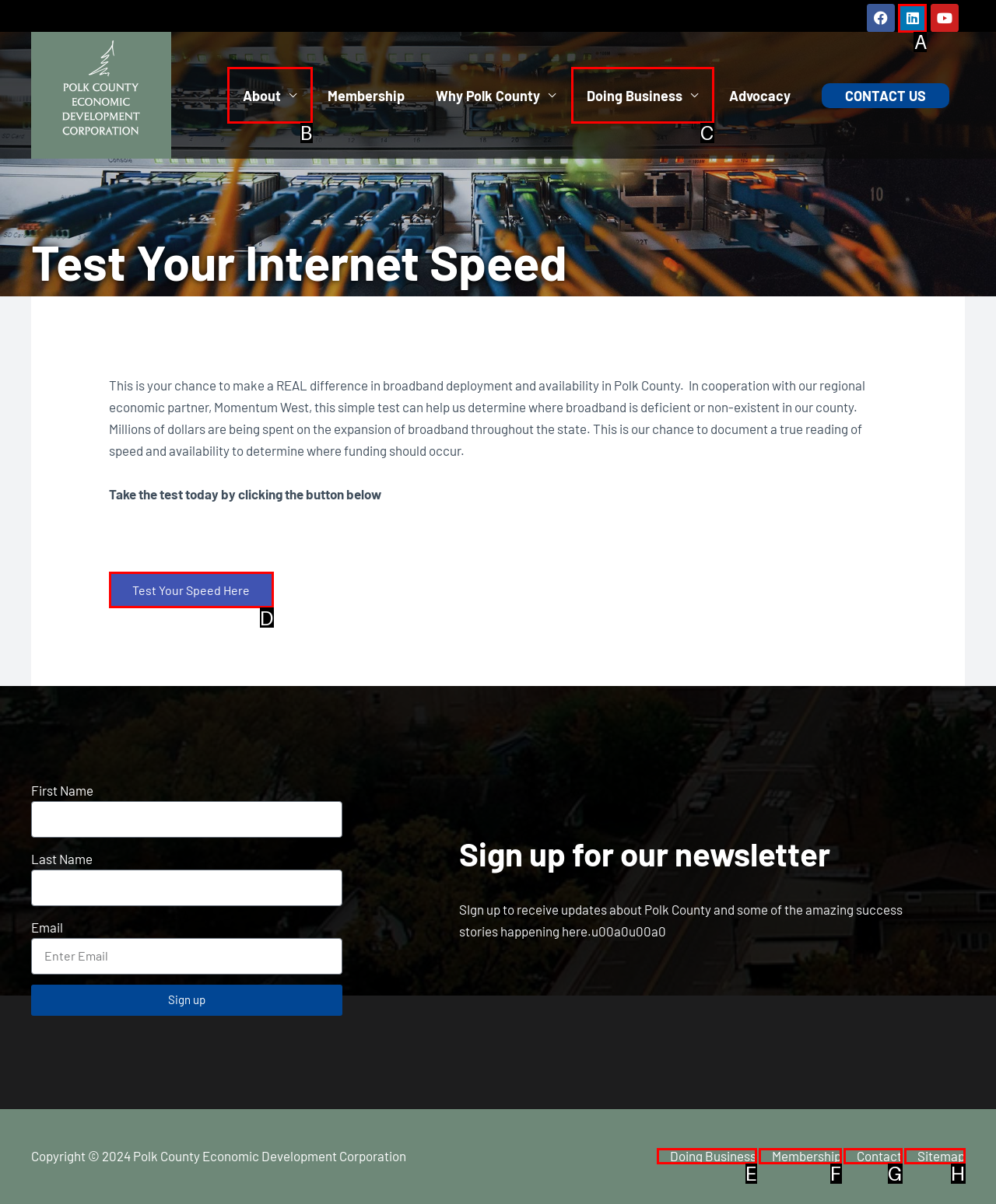Which UI element matches this description: Doing Business?
Reply with the letter of the correct option directly.

C